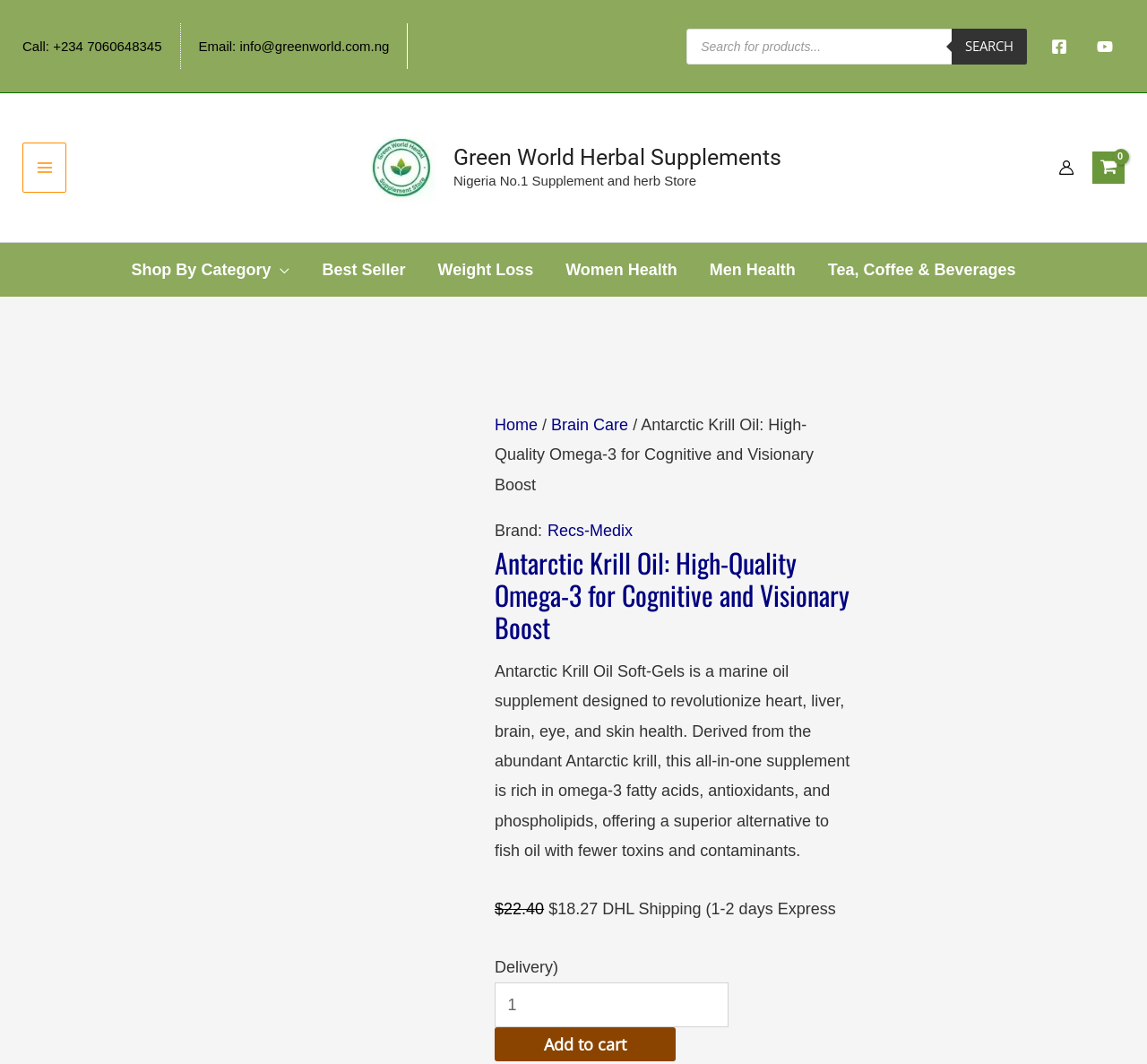Provide the bounding box coordinates for the area that should be clicked to complete the instruction: "Search for products".

[0.599, 0.027, 0.896, 0.06]